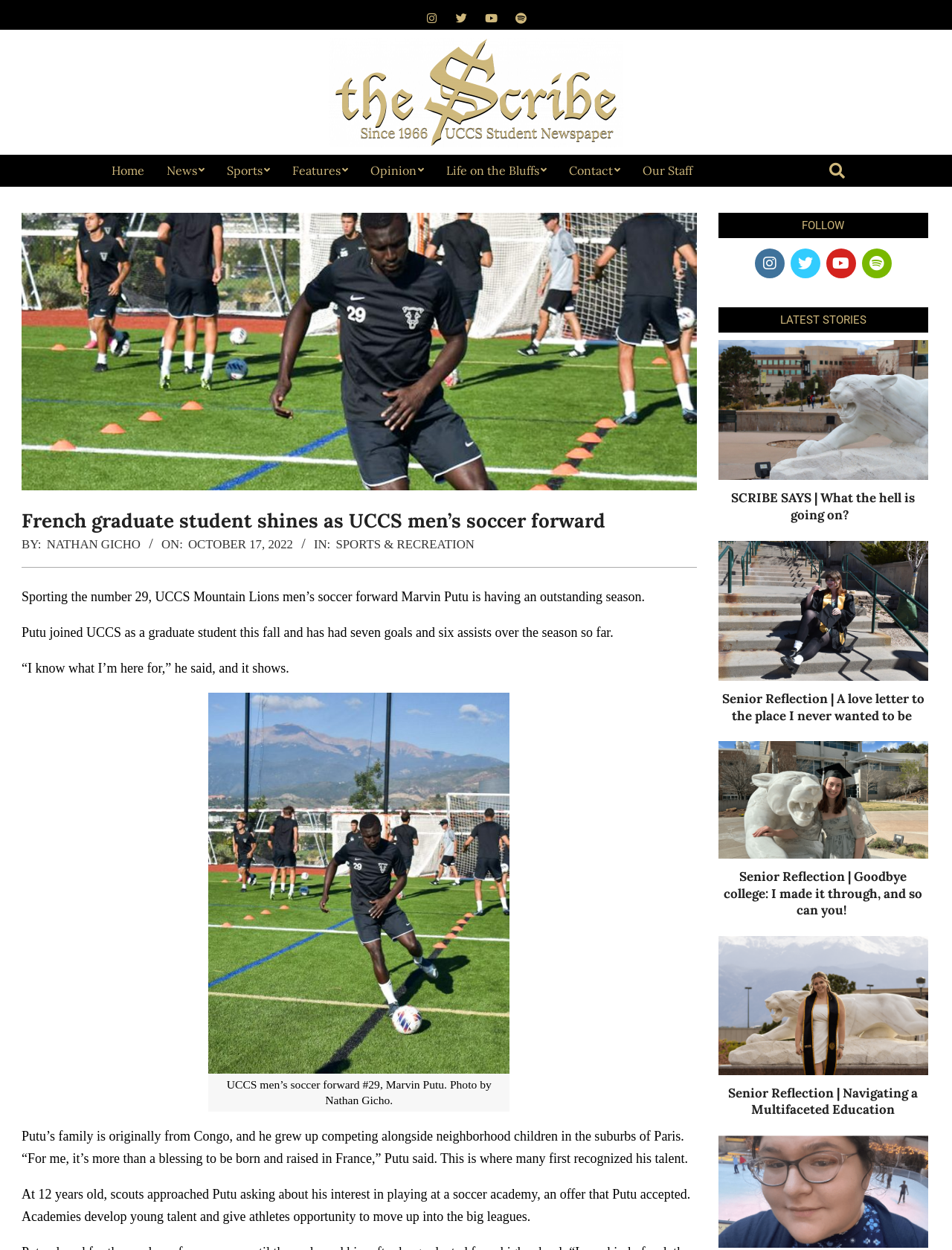Using the elements shown in the image, answer the question comprehensively: How many latest stories are listed on the webpage?

The answer can be found by counting the number of links under the 'LATEST STORIES' heading, which are four in total.